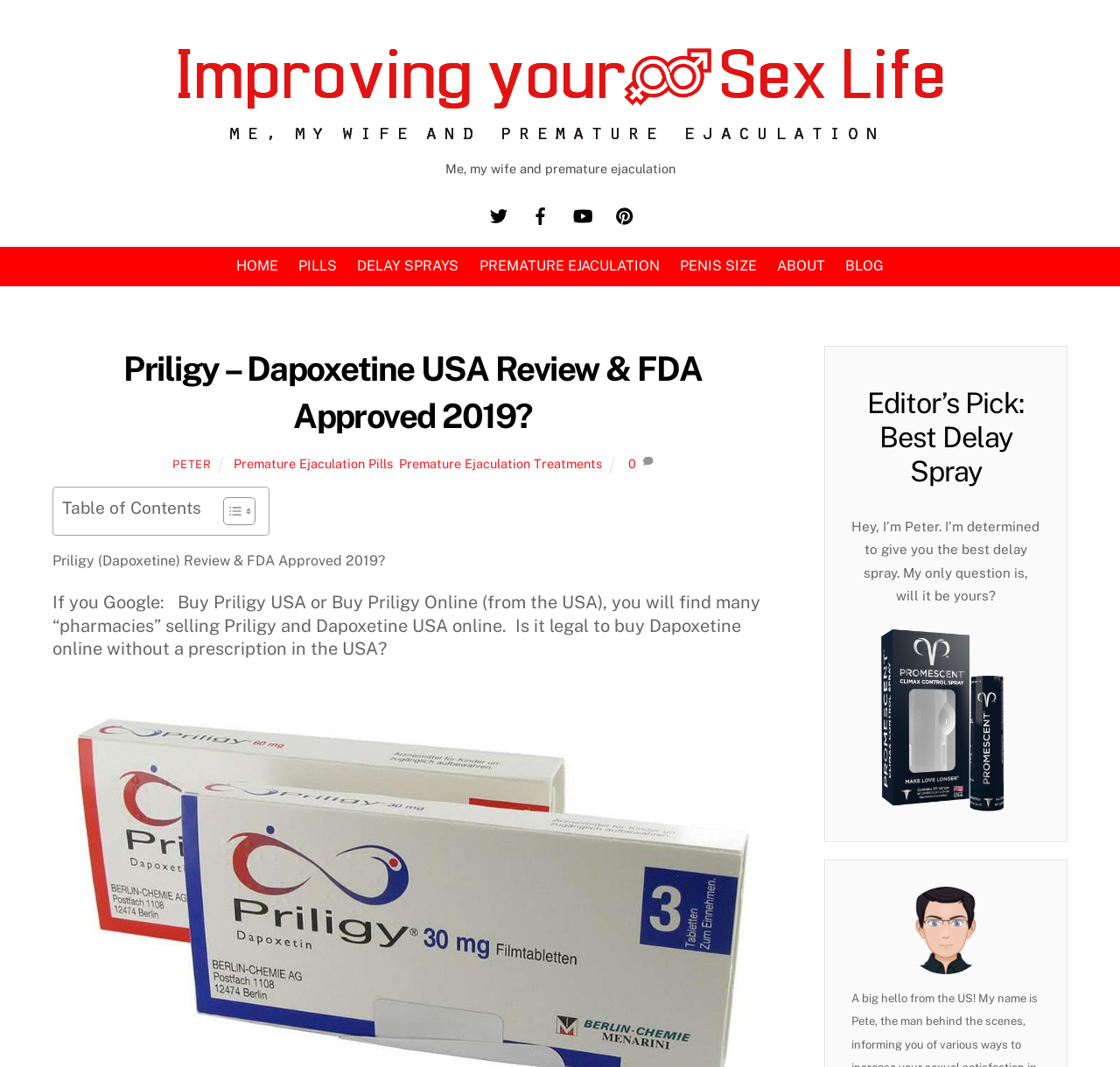From the webpage screenshot, predict the bounding box of the UI element that matches this description: "PENIS SIZE".

[0.599, 0.231, 0.683, 0.268]